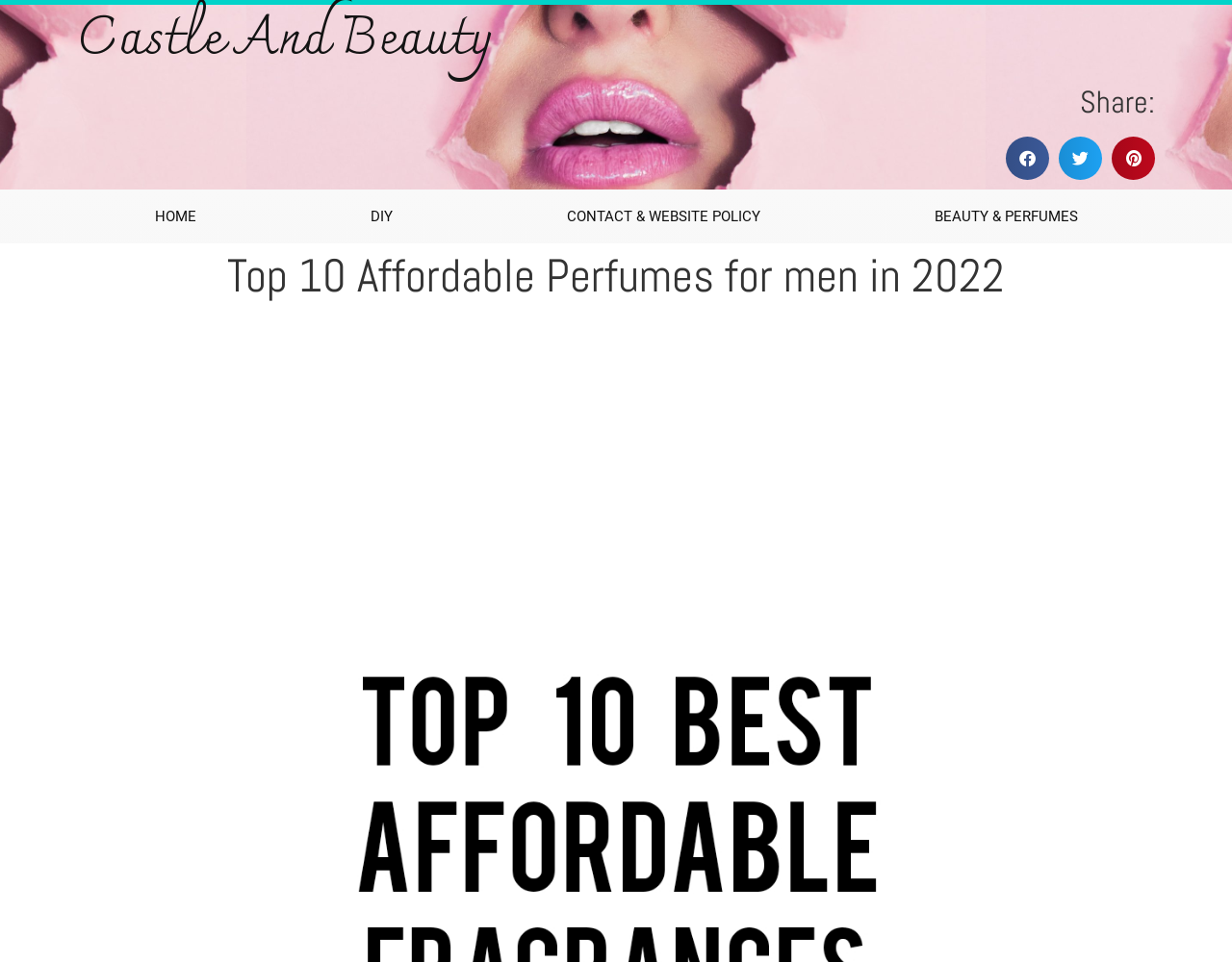From the screenshot, find the bounding box of the UI element matching this description: "Contact & website policy". Supply the bounding box coordinates in the form [left, top, right, bottom], each a float between 0 and 1.

[0.389, 0.197, 0.688, 0.253]